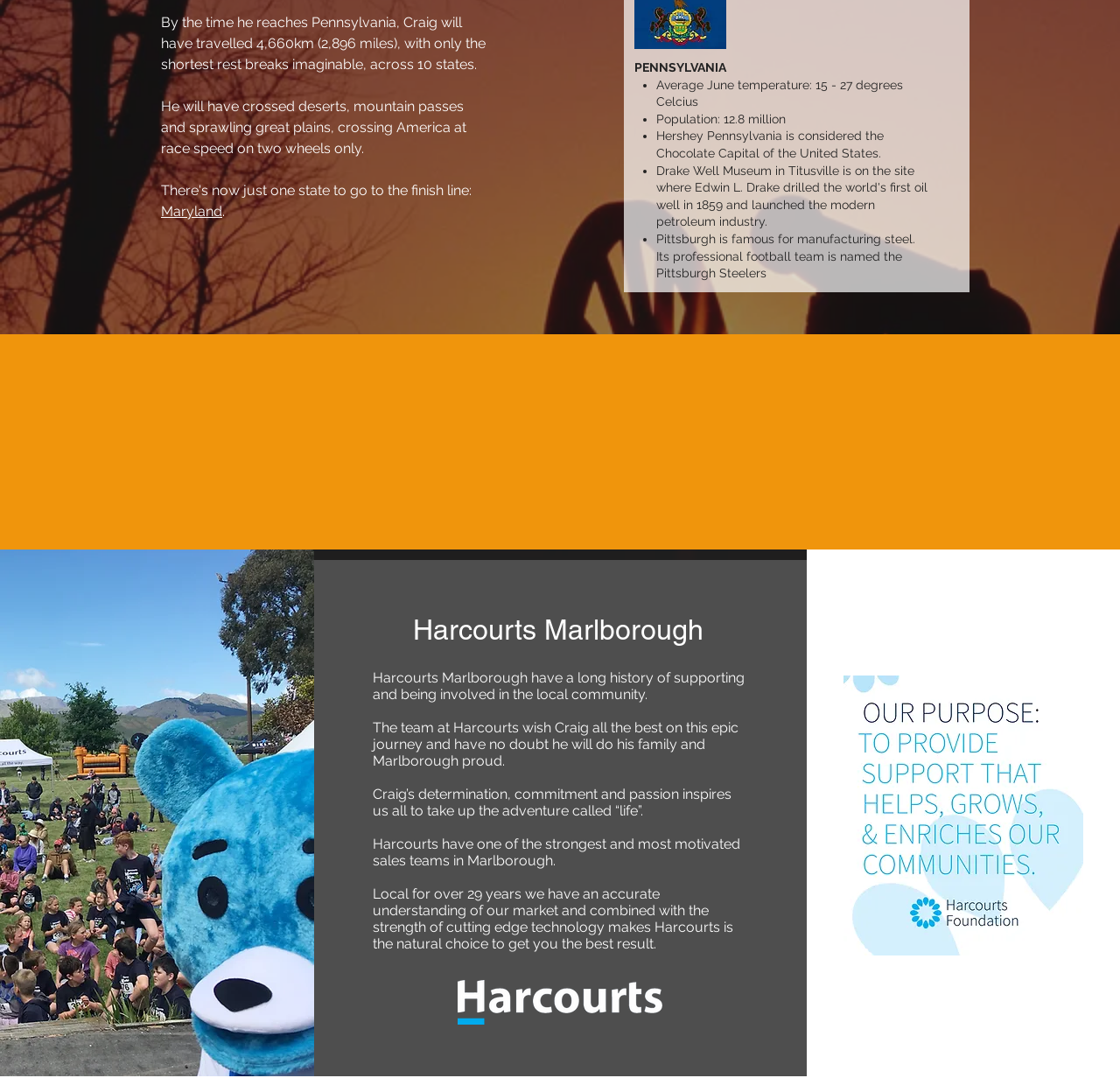Identify the bounding box coordinates for the UI element described as follows: "Harcourts Marlborough". Ensure the coordinates are four float numbers between 0 and 1, formatted as [left, top, right, bottom].

[0.369, 0.566, 0.628, 0.595]